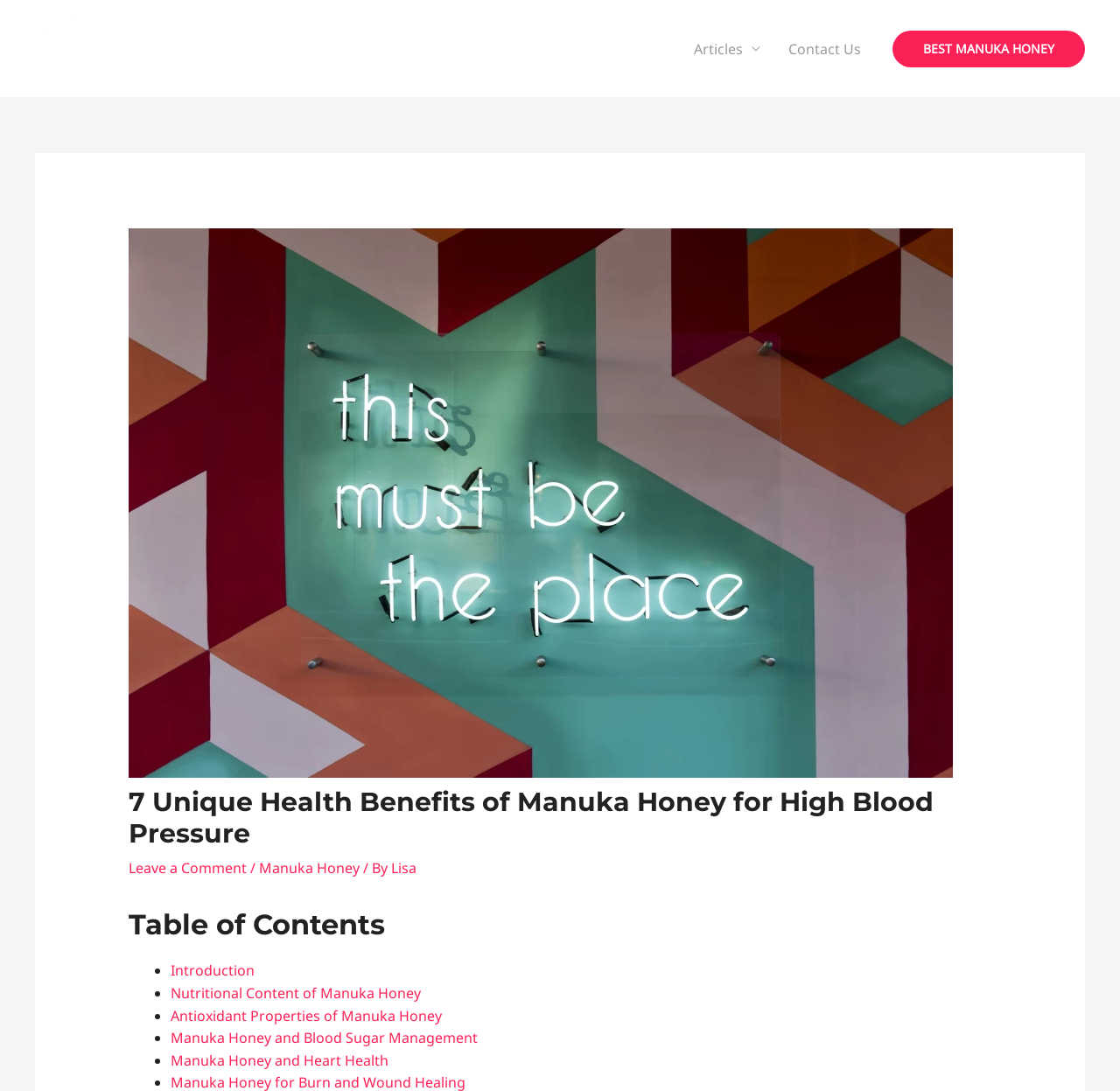What is the purpose of the image at the top?
Please respond to the question with a detailed and well-explained answer.

The image at the top of the webpage appears to be an illustration of Manuka honey, likely used to visually represent the topic of the article.